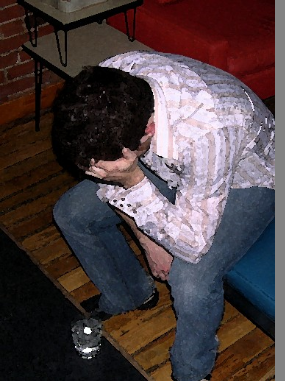Answer with a single word or phrase: 
What is on the floor beside the young man?

A half-full glass